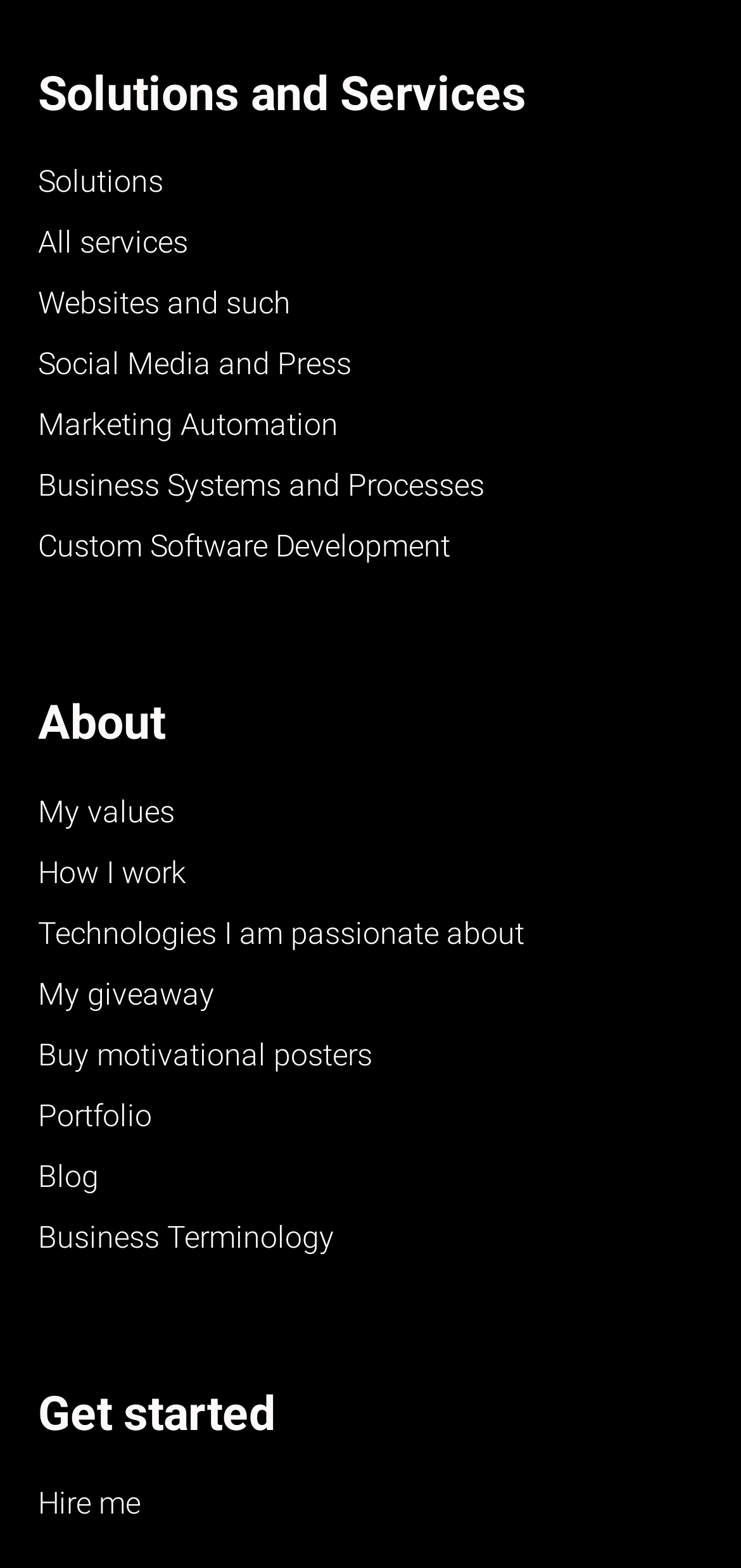What is the first link under 'Get started'?
Using the information from the image, give a concise answer in one word or a short phrase.

Hire me